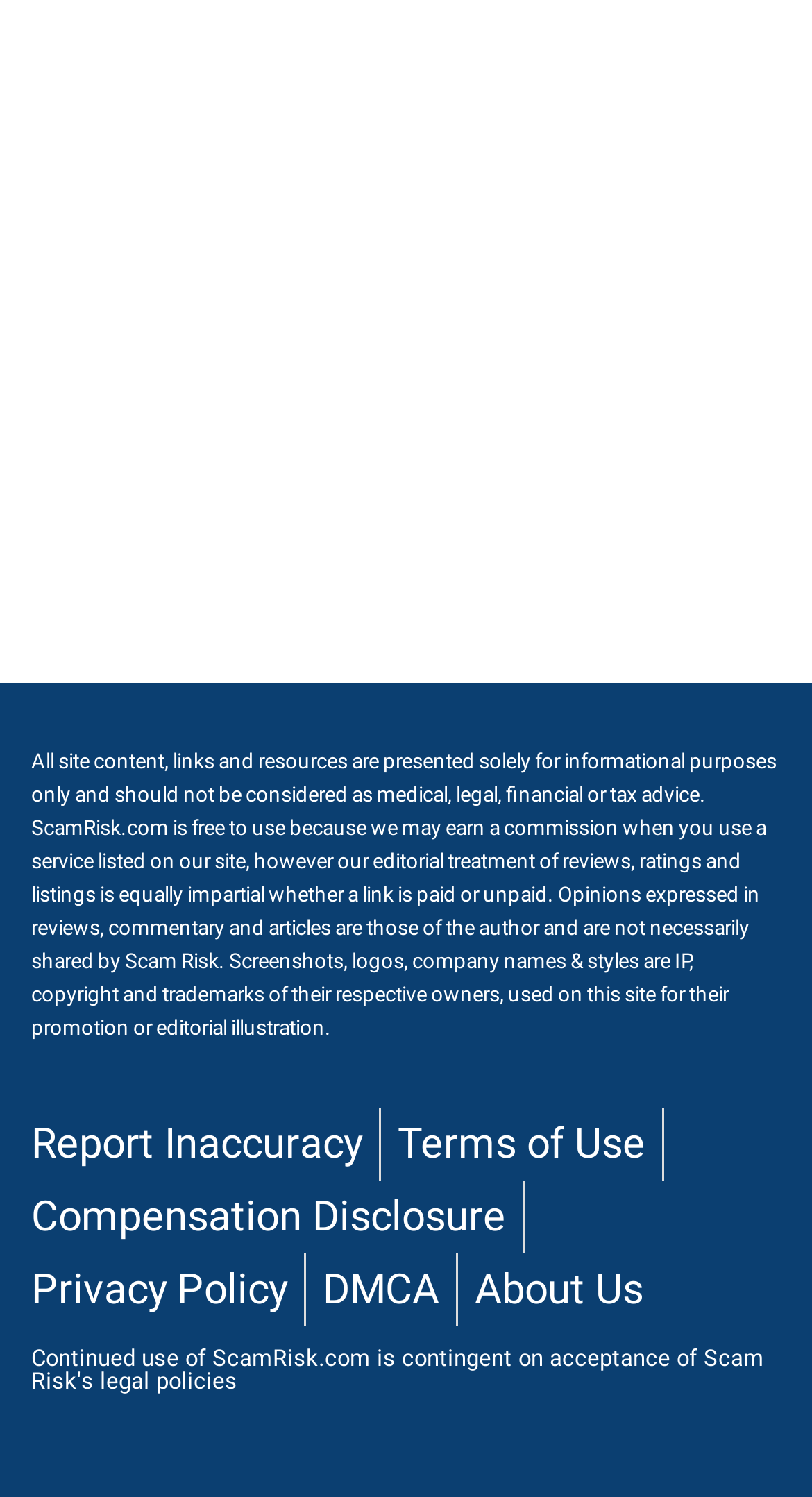Provide the bounding box coordinates, formatted as (top-left x, top-left y, bottom-right x, bottom-right y), with all values being floating point numbers between 0 and 1. Identify the bounding box of the UI element that matches the description: DMCA

[0.397, 0.837, 0.541, 0.886]